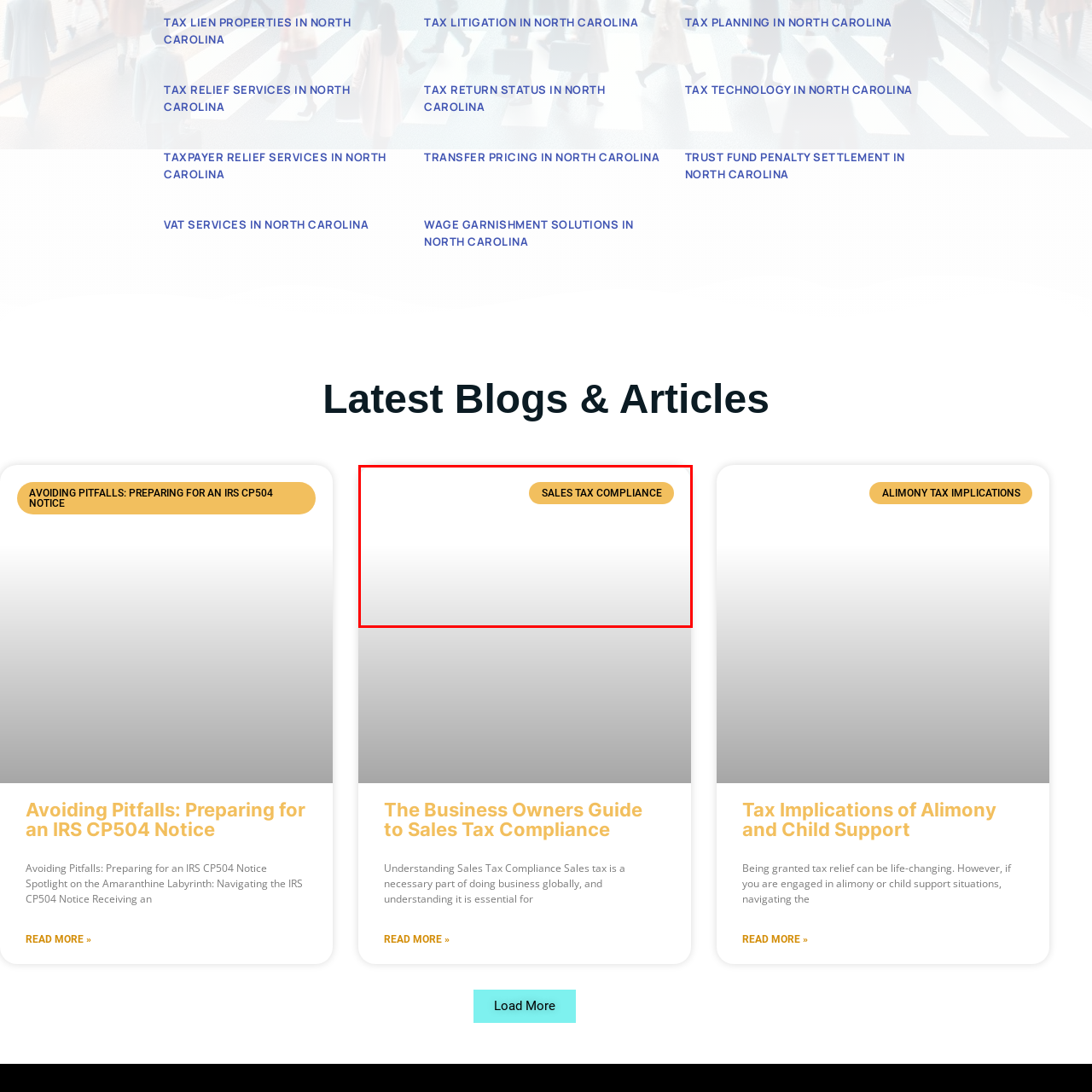What is the purpose of the visual element?  
Please examine the image enclosed within the red bounding box and provide a thorough answer based on what you observe in the image.

The purpose of the visual element, which is the phrase 'SALES TAX COMPLIANCE' in bold text against a yellow background, is to emphasize the importance of understanding compliance for business owners, guiding viewers toward detailed content related to navigating sales tax obligations and ensuring adherence to legal requirements.